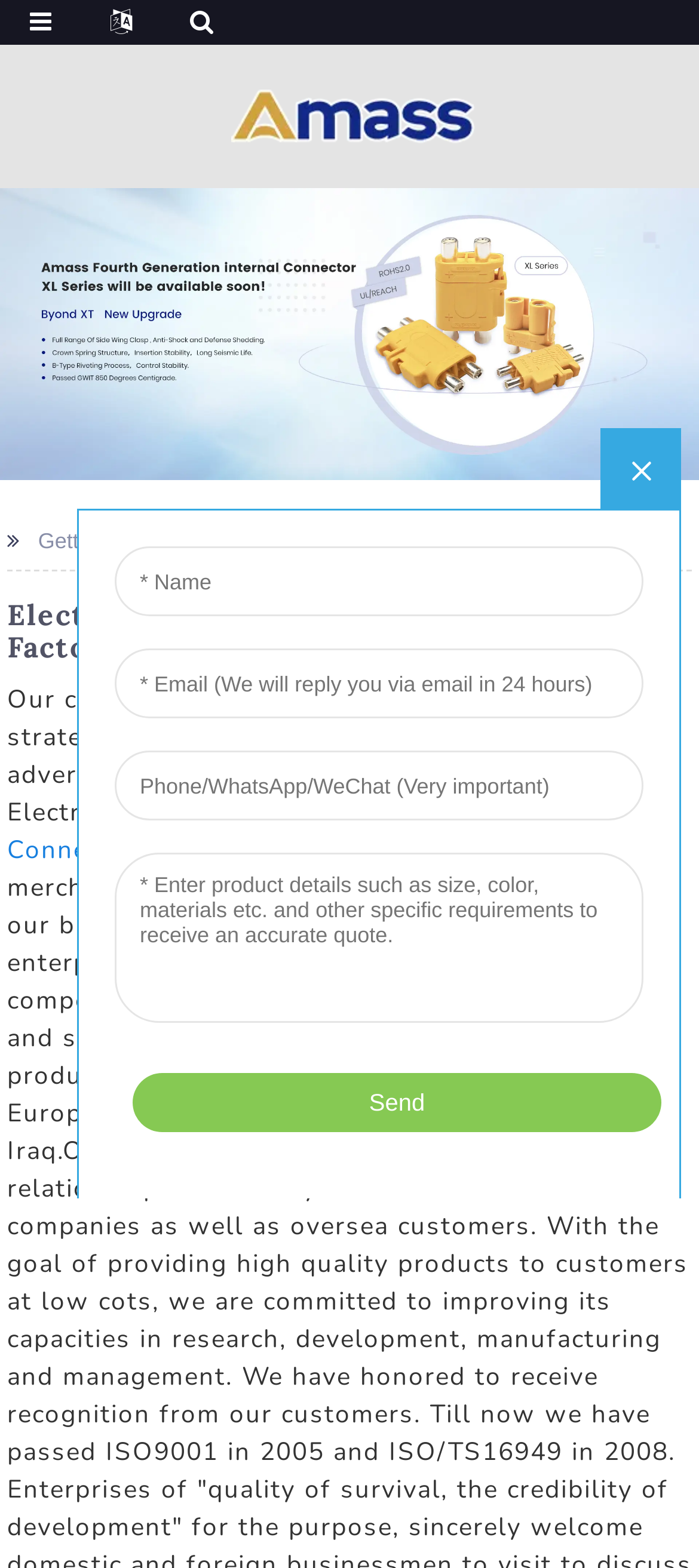Create a detailed summary of the webpage's content and design.

The webpage appears to be a manufacturer's website, specifically showcasing electric tool connectors. At the top-left corner, there is a logo image with a link to the homepage. Below the logo, there is a horizontal menu with a single item, "index", which is an image that spans the entire width of the page.

On the top-right side, there is a figure element containing an image, which takes up most of the width. Below this figure, there are two lines of text: "Getting started" and "Electric Tool Connector", which are positioned side by side.

The main heading, "Electric Tool Connector - Manufacturers, Factory, Suppliers From China", is centered and takes up most of the width. Below the heading, there are four links arranged horizontally: "Lawnmower Cable Connector", "Agv Plug", "60a Plug", and "50a Connector", with a comma separating the last two links.

At the bottom of the page, there is an iframe element that takes up most of the width and about half of the page's height.